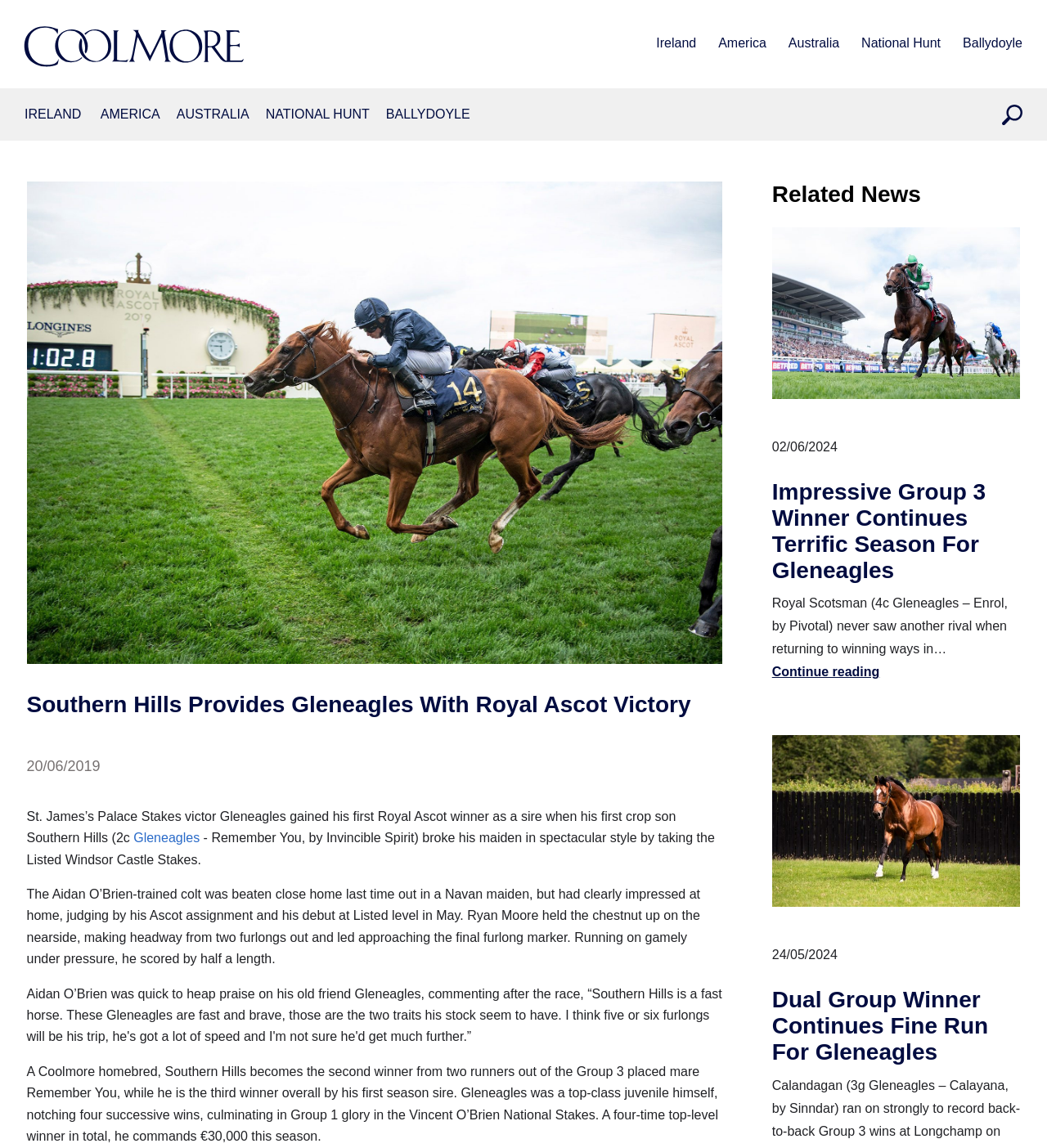Provide the bounding box coordinates for the area that should be clicked to complete the instruction: "search".

[0.957, 0.091, 0.977, 0.112]